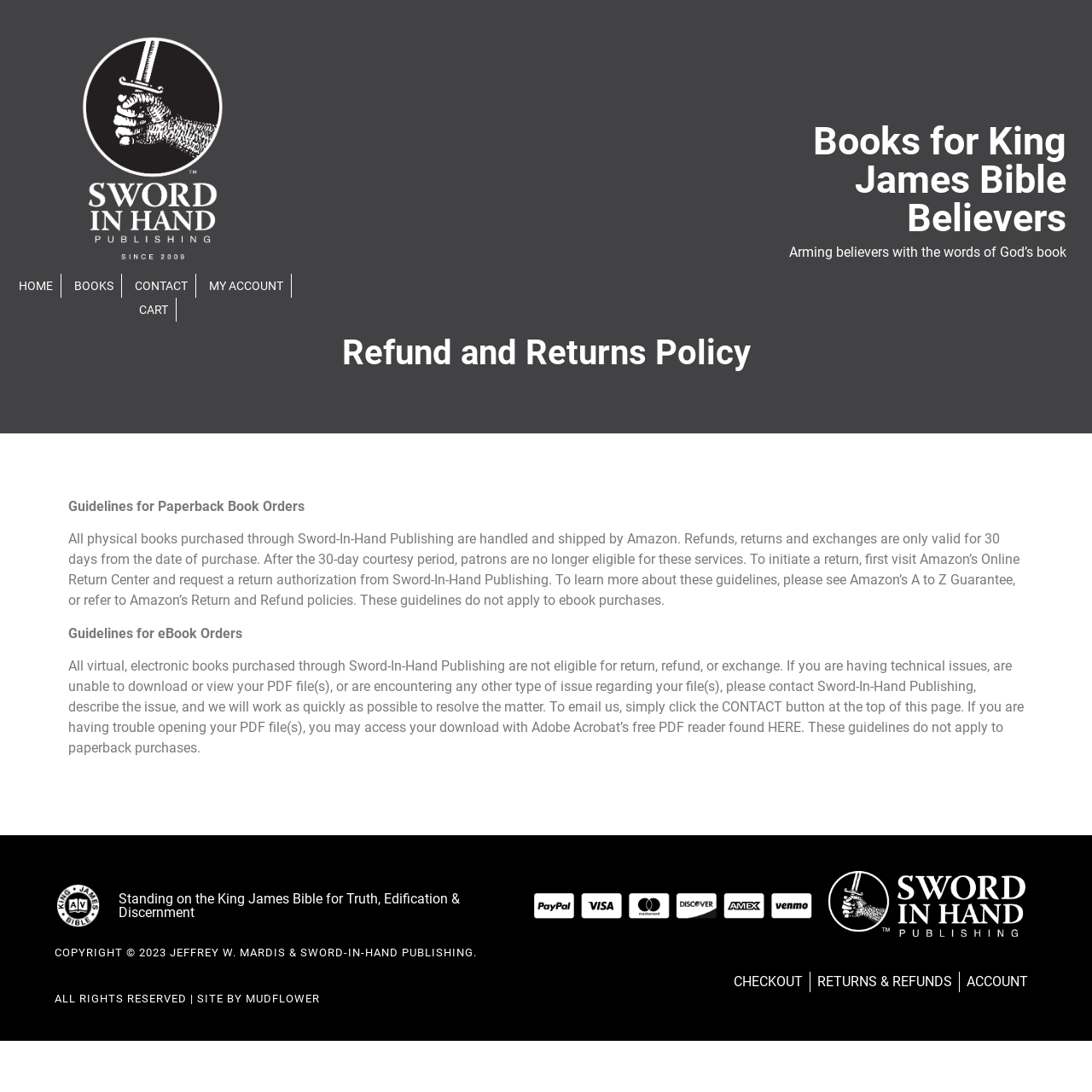Please find the bounding box coordinates of the element that needs to be clicked to perform the following instruction: "visit Amazon’s Online Return Center". The bounding box coordinates should be four float numbers between 0 and 1, represented as [left, top, right, bottom].

[0.062, 0.505, 0.934, 0.539]